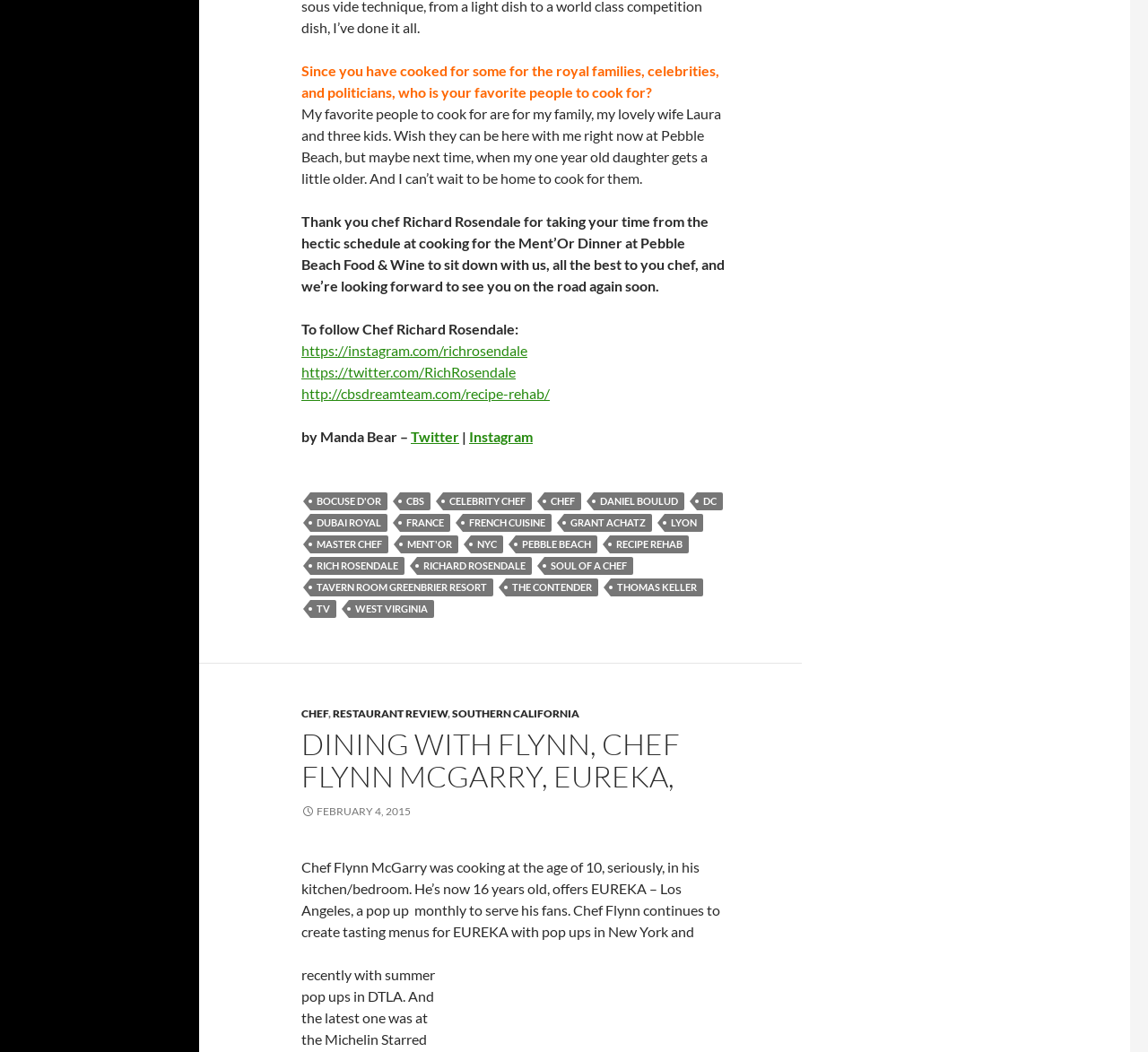Locate the bounding box for the described UI element: "Master Chef". Ensure the coordinates are four float numbers between 0 and 1, formatted as [left, top, right, bottom].

[0.27, 0.509, 0.338, 0.526]